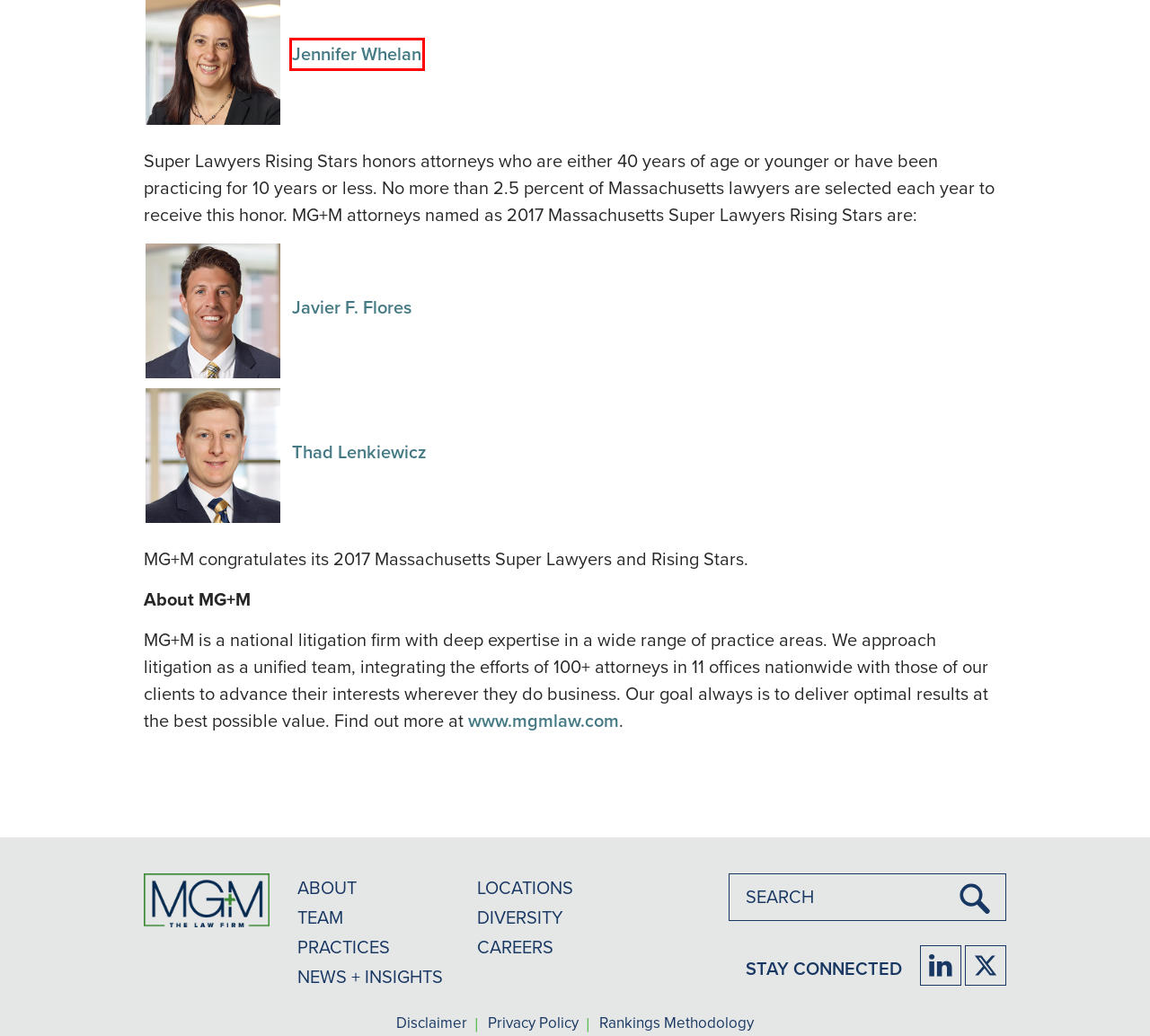Given a screenshot of a webpage with a red bounding box highlighting a UI element, determine which webpage description best matches the new webpage that appears after clicking the highlighted element. Here are the candidates:
A. Website Privacy Policy | MG+M The Law Firm
B. Stephanie M. Batchelder | MG+M The Law Firm
C. Home | MG+M The Law Firm
D. Howard P. Goldberg | MG+M The Law Firm
E. Jonathan F. Tabasky | MG+M The Law Firm
F. John T. Hugo | MG+M The Law Firm
G. Awards & Recognition Methodology | MG+M The Law Firm
H. Jennifer A. Whelan | MG+M The Law Firm

H